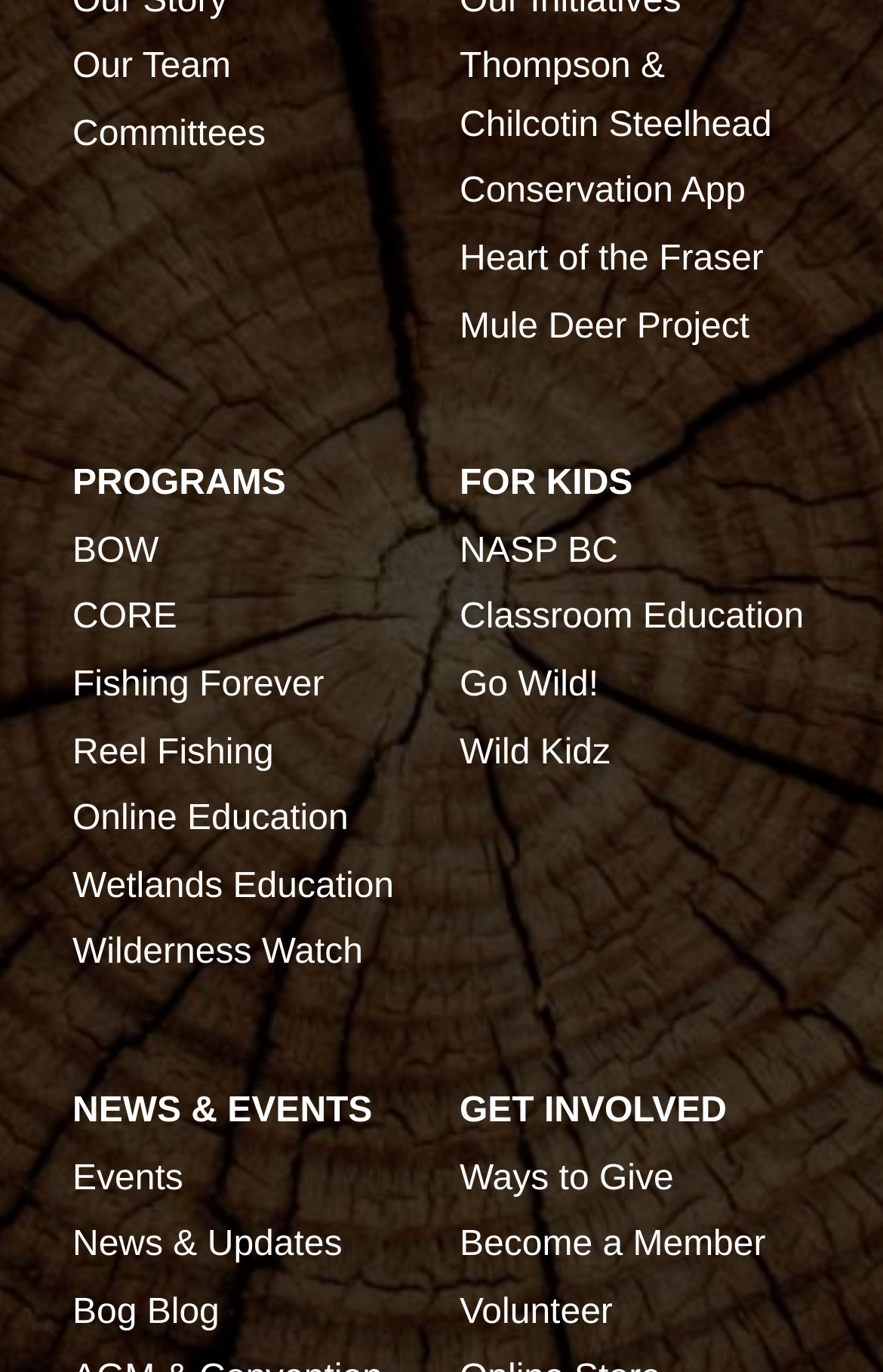Using the description "Become a Member", locate and provide the bounding box of the UI element.

[0.521, 0.887, 0.918, 0.929]